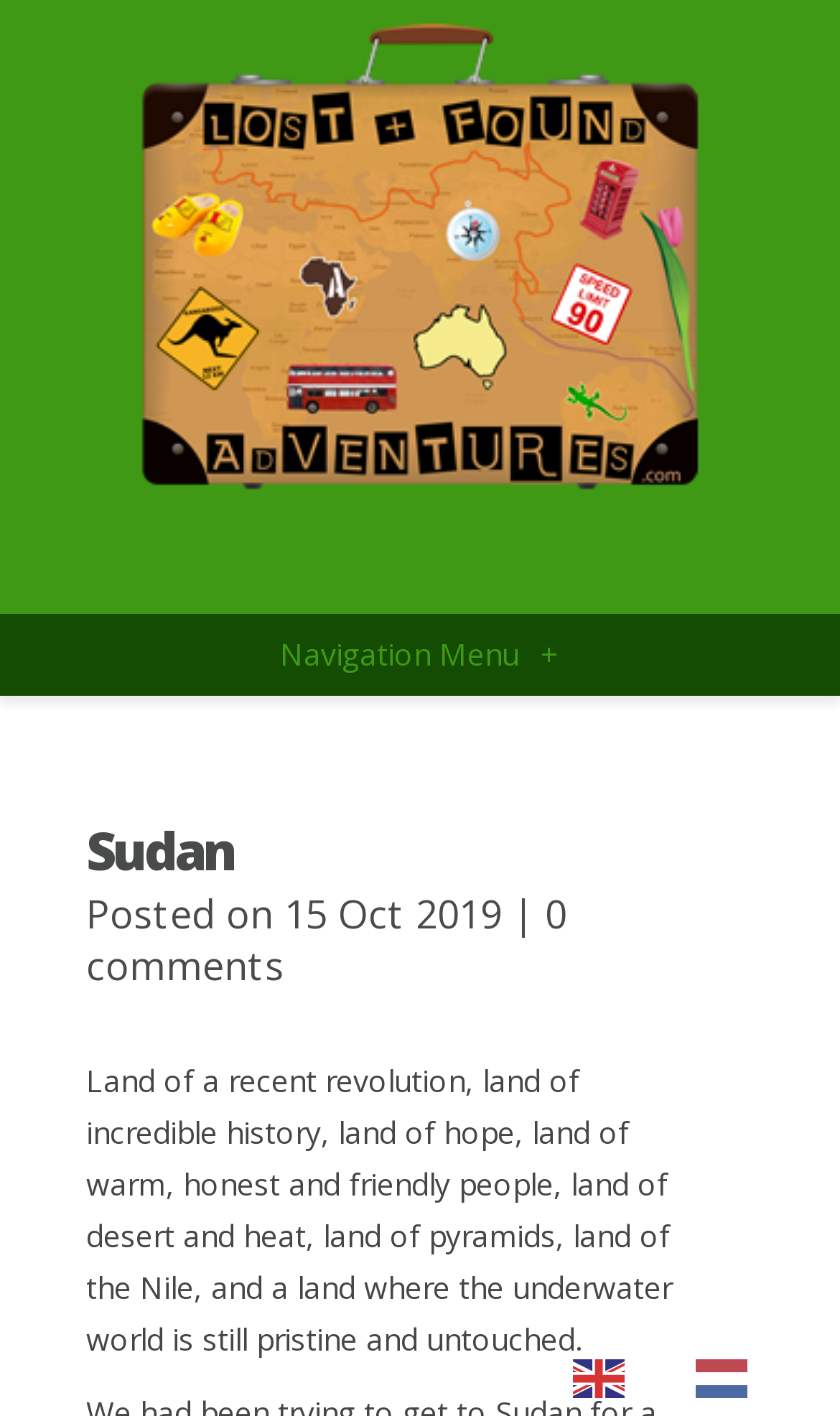Give a one-word or short-phrase answer to the following question: 
What is the date of the posted article?

15 Oct 2019